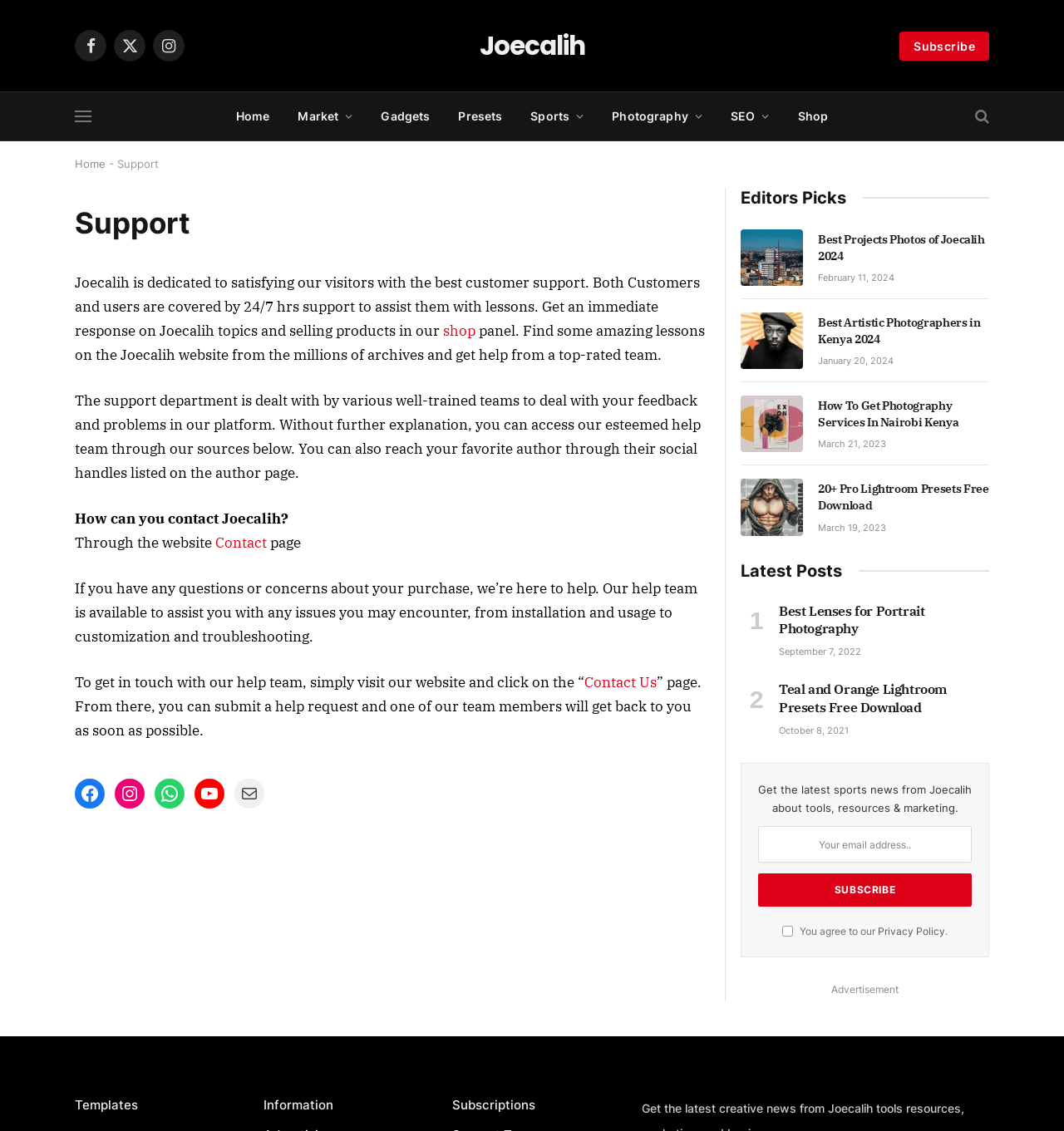Determine the bounding box of the UI element mentioned here: "Operation Policy". The coordinates must be in the format [left, top, right, bottom] with values ranging from 0 to 1.

None